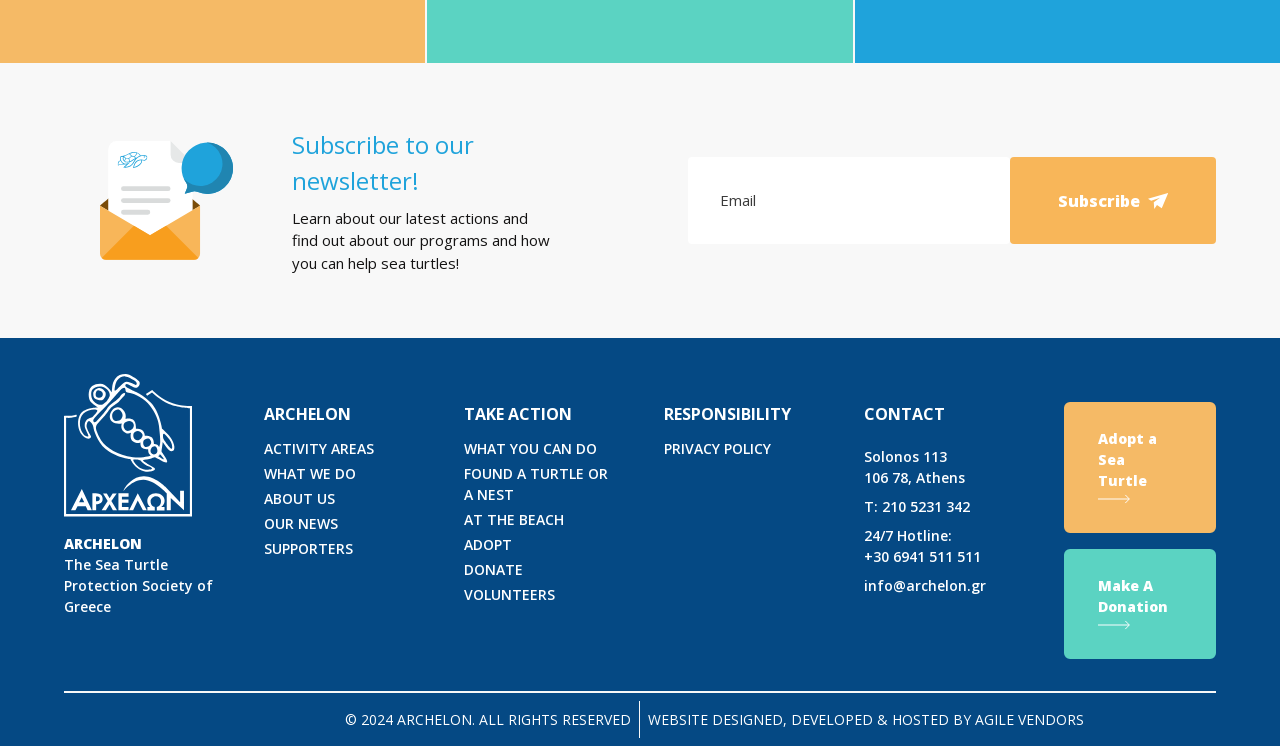What organization is the website about?
Observe the image and answer the question with a one-word or short phrase response.

ARCHELON